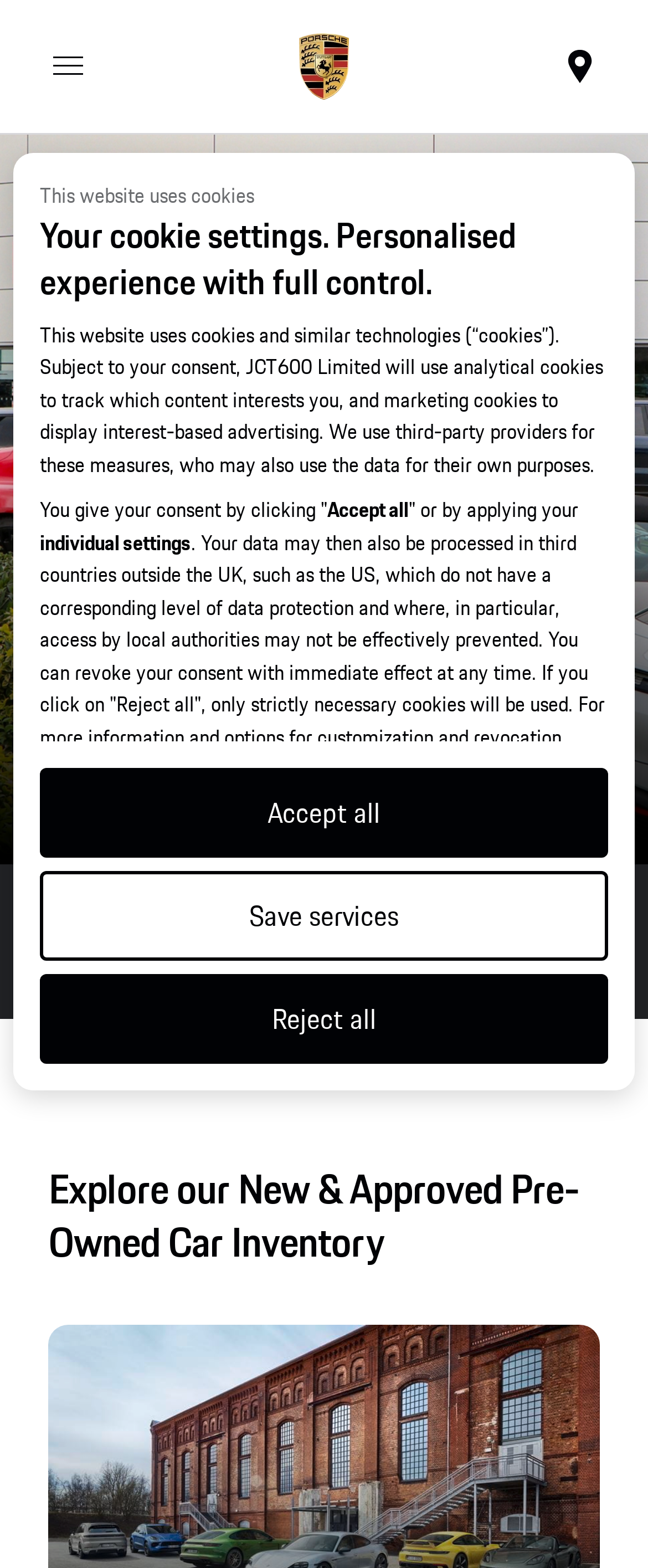What is the purpose of this website?
Give a one-word or short-phrase answer derived from the screenshot.

Explore Porsche models